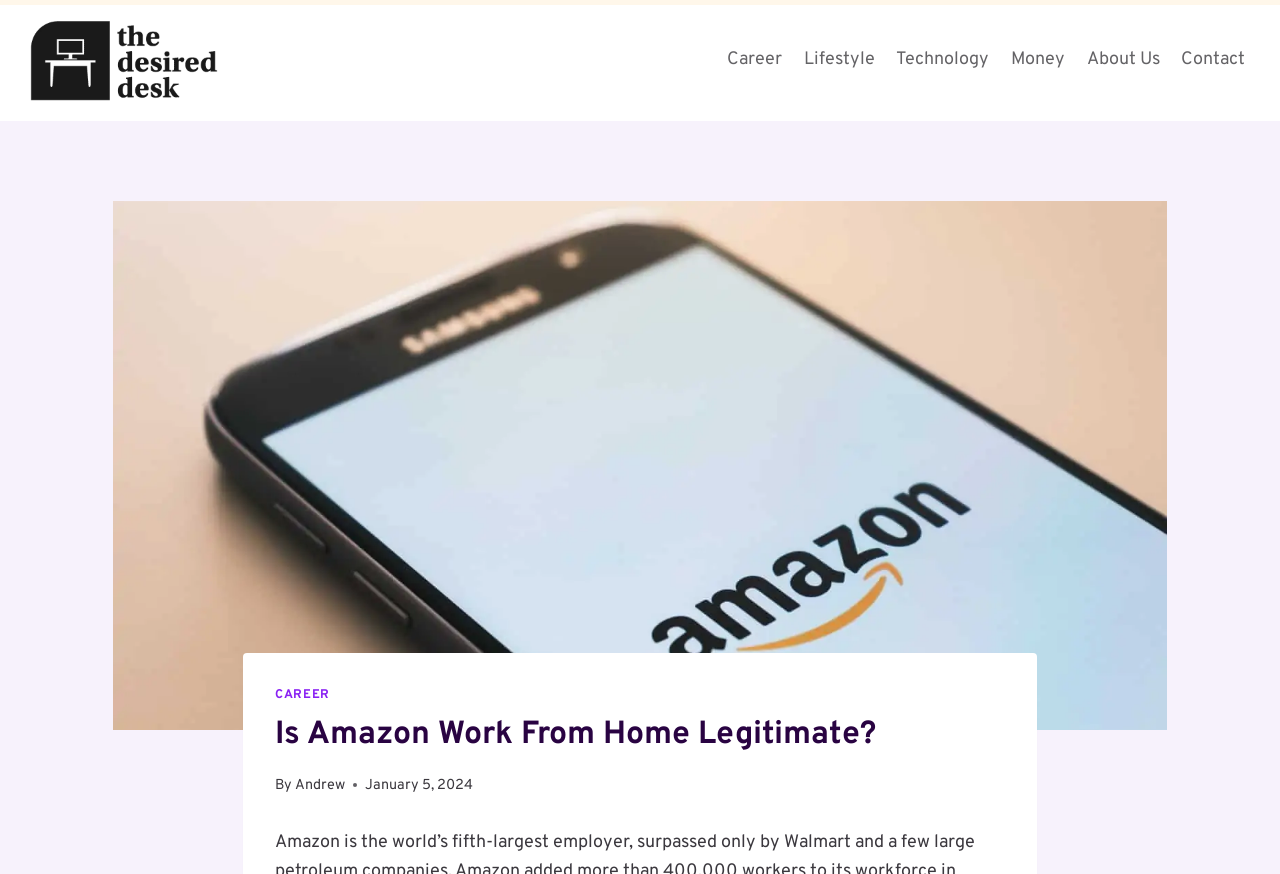When was the article 'Is Amazon Work From Home Legitimate?' published?
Refer to the screenshot and deliver a thorough answer to the question presented.

I found the publication date of the article by looking at the time element with the text 'January 5, 2024' below the heading 'Is Amazon Work From Home Legitimate?'. This element is likely the publication date of the article.